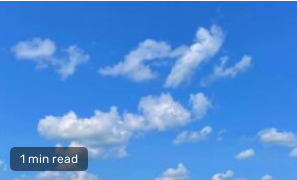Thoroughly describe everything you see in the image.

The image features a serene sky filled with fluffy white clouds drifting across a vibrant blue backdrop. This picturesque scene evokes a sense of calm and tranquility, ideal for anyone seeking a moment of peaceful reflection. Overlaying the image is a text indicator stating "1 min read," suggesting that this visual accompanies a brief article or information piece, inviting viewers to engage quickly with the content.